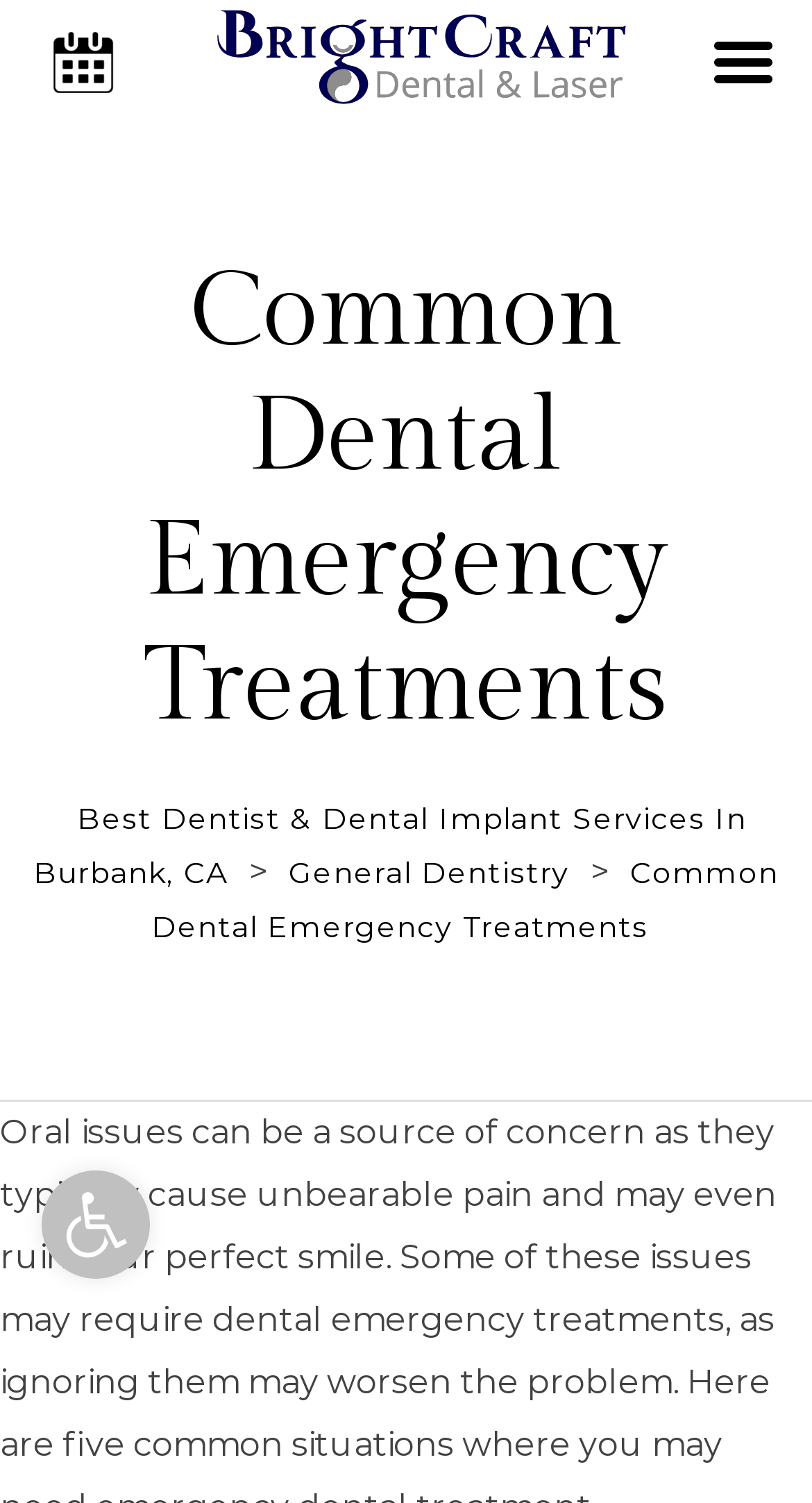Extract the bounding box coordinates of the UI element described by: "General Dentistry". The coordinates should include four float numbers ranging from 0 to 1, e.g., [left, top, right, bottom].

[0.348, 0.568, 0.709, 0.593]